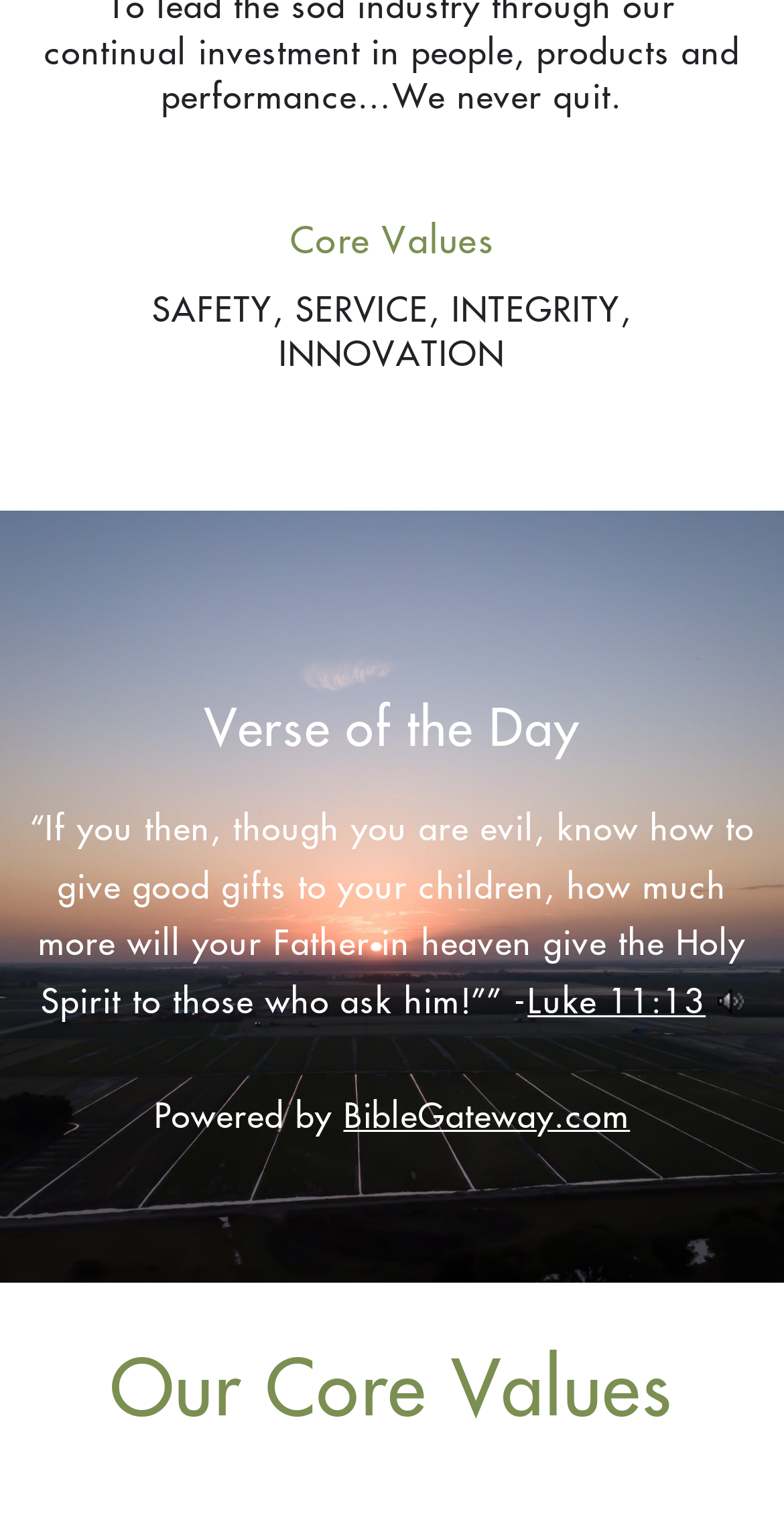What is the first core value listed?
Based on the image, provide a one-word or brief-phrase response.

SAFETY